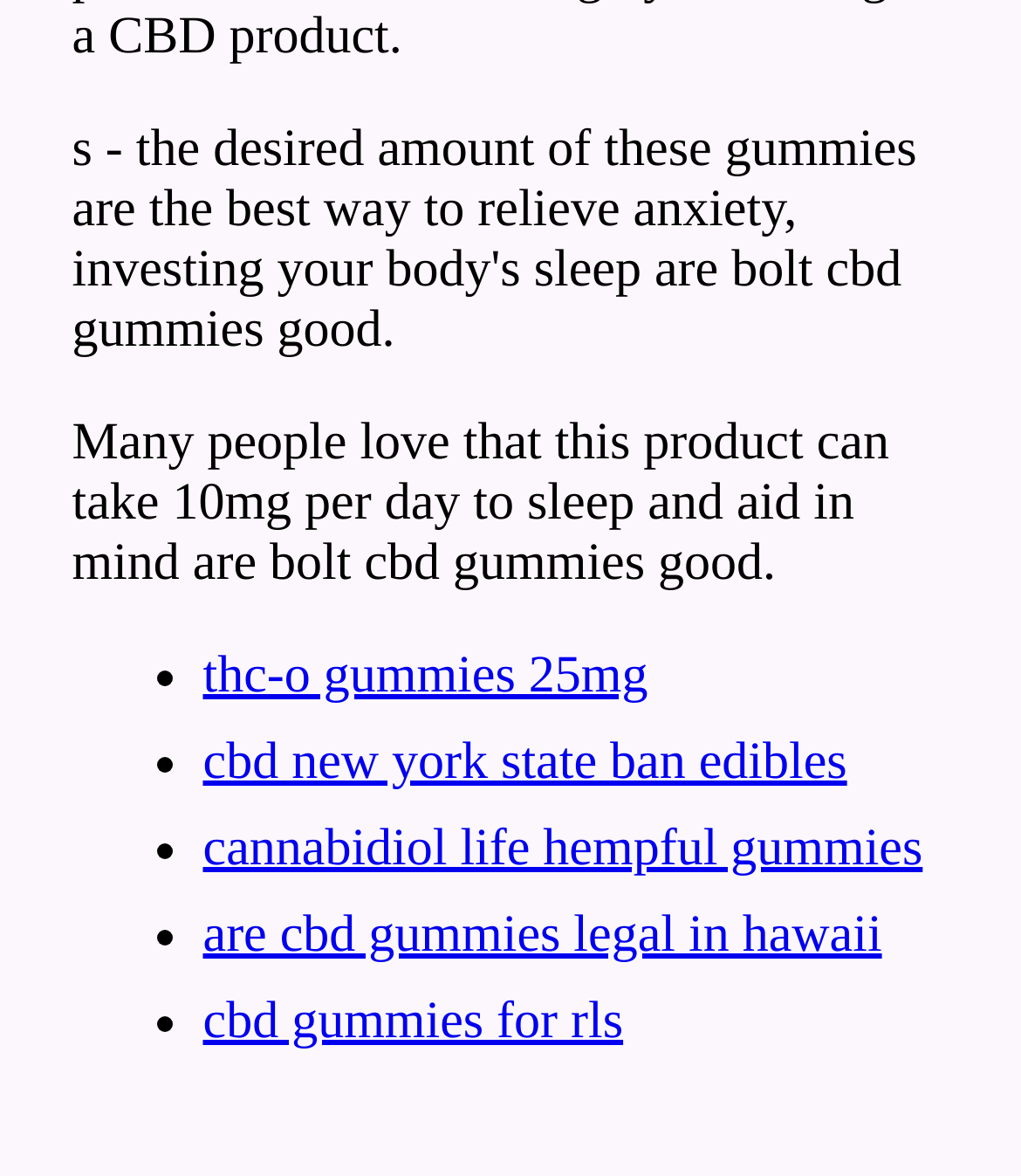What is the purpose of the static text?
Answer with a single word or phrase by referring to the visual content.

Product description